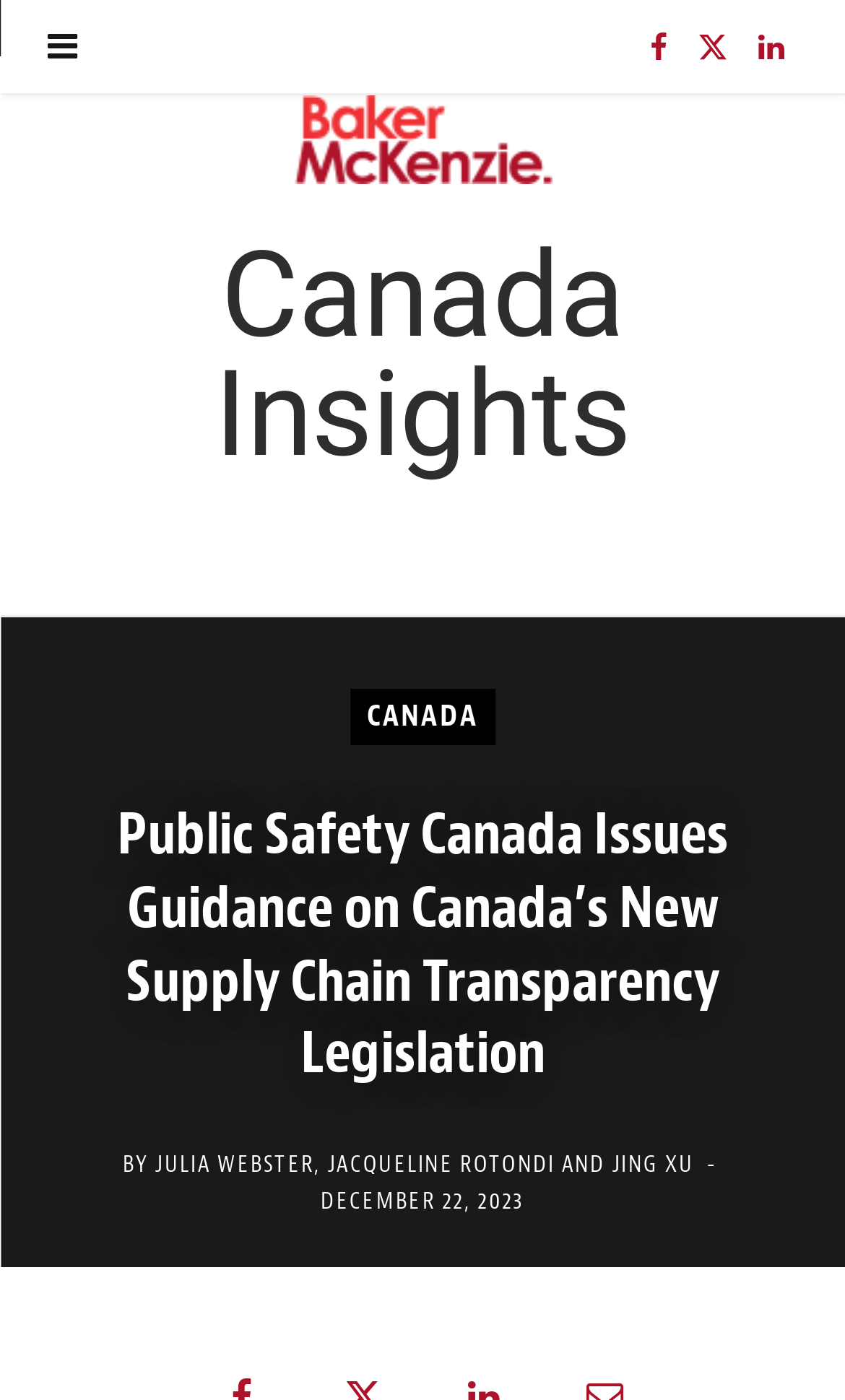Locate and extract the headline of this webpage.

Public Safety Canada Issues Guidance on Canada’s New Supply Chain Transparency Legislation